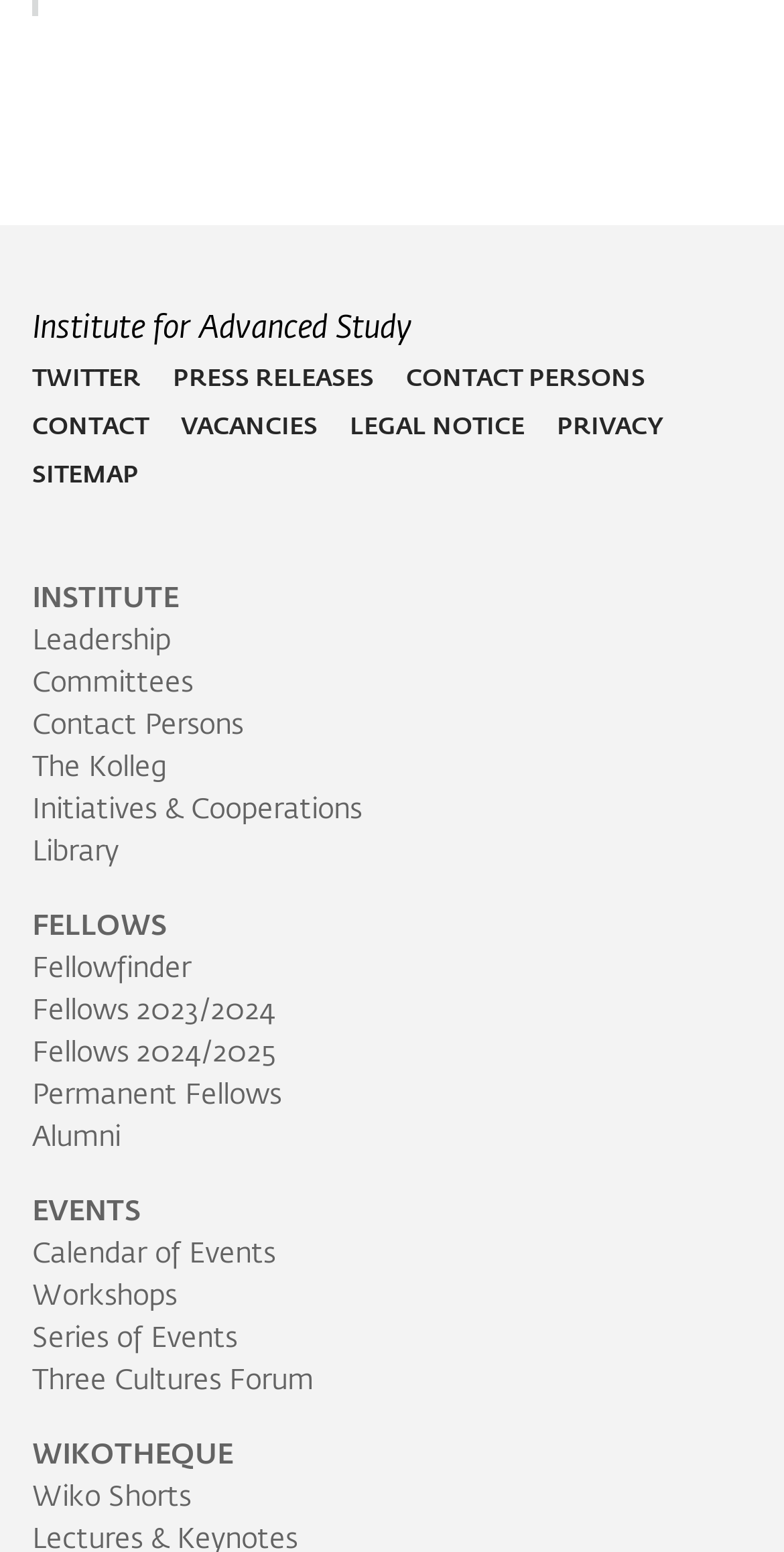Determine the bounding box coordinates of the clickable region to execute the instruction: "Click on Services". The coordinates should be four float numbers between 0 and 1, denoted as [left, top, right, bottom].

None